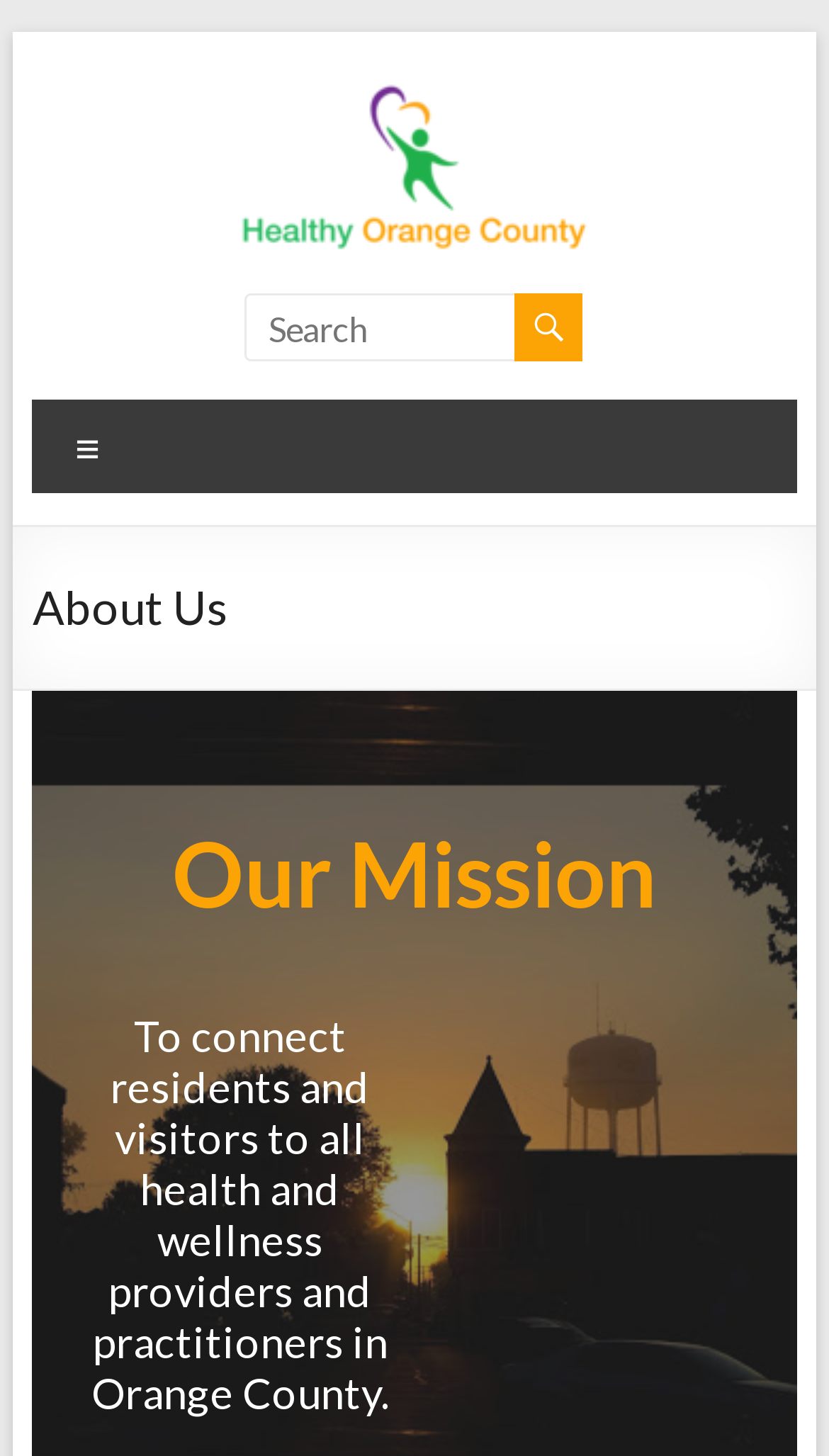Answer the question in one word or a short phrase:
What is the organization's mission?

To connect residents and visitors to health providers